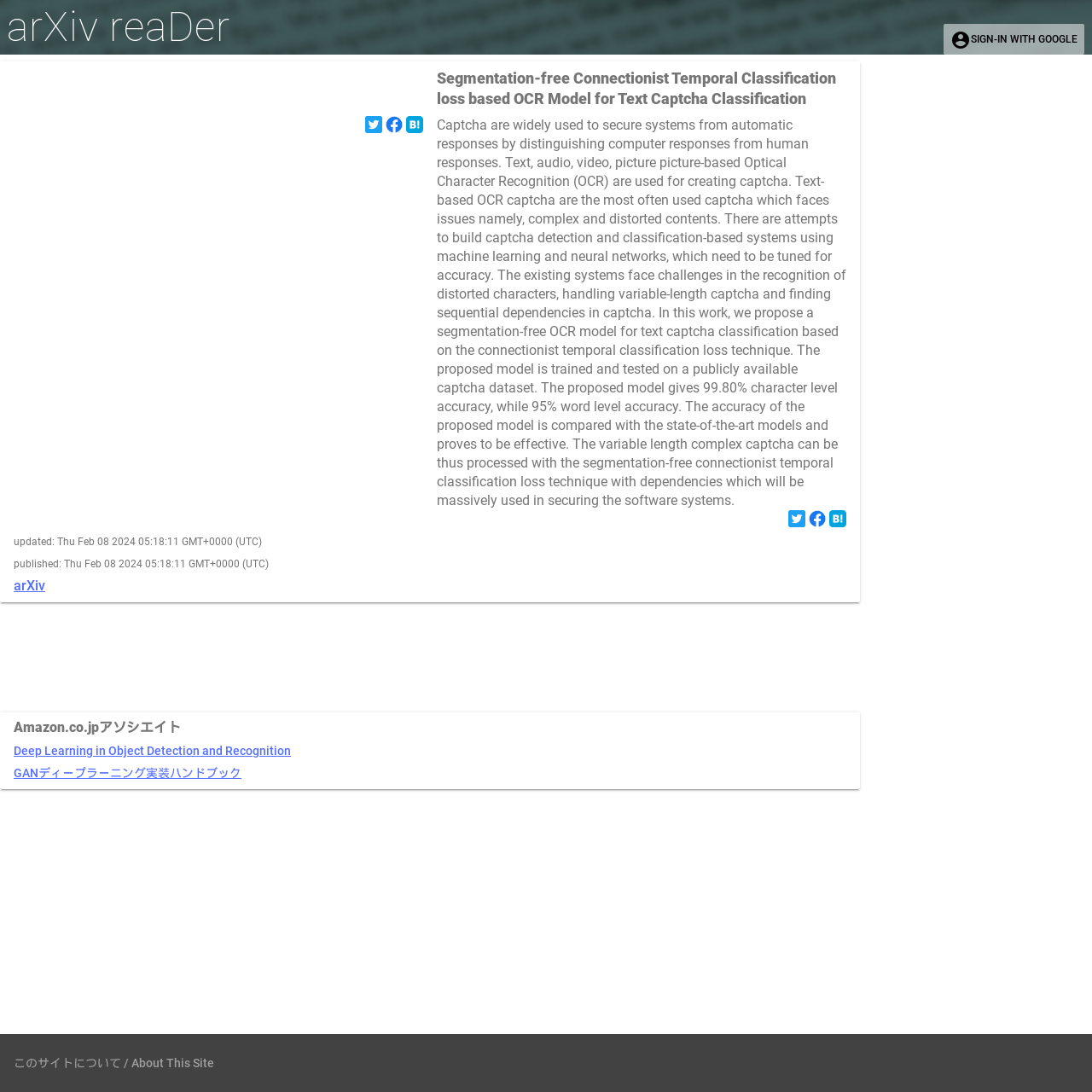What is the publication date of the research paper?
Use the image to give a comprehensive and detailed response to the question.

I found the publication date of the research paper by reading the text in the StaticText element with the bounding box coordinates [0.013, 0.511, 0.246, 0.522] which mentions that the paper was published on Thu Feb 08 2024.